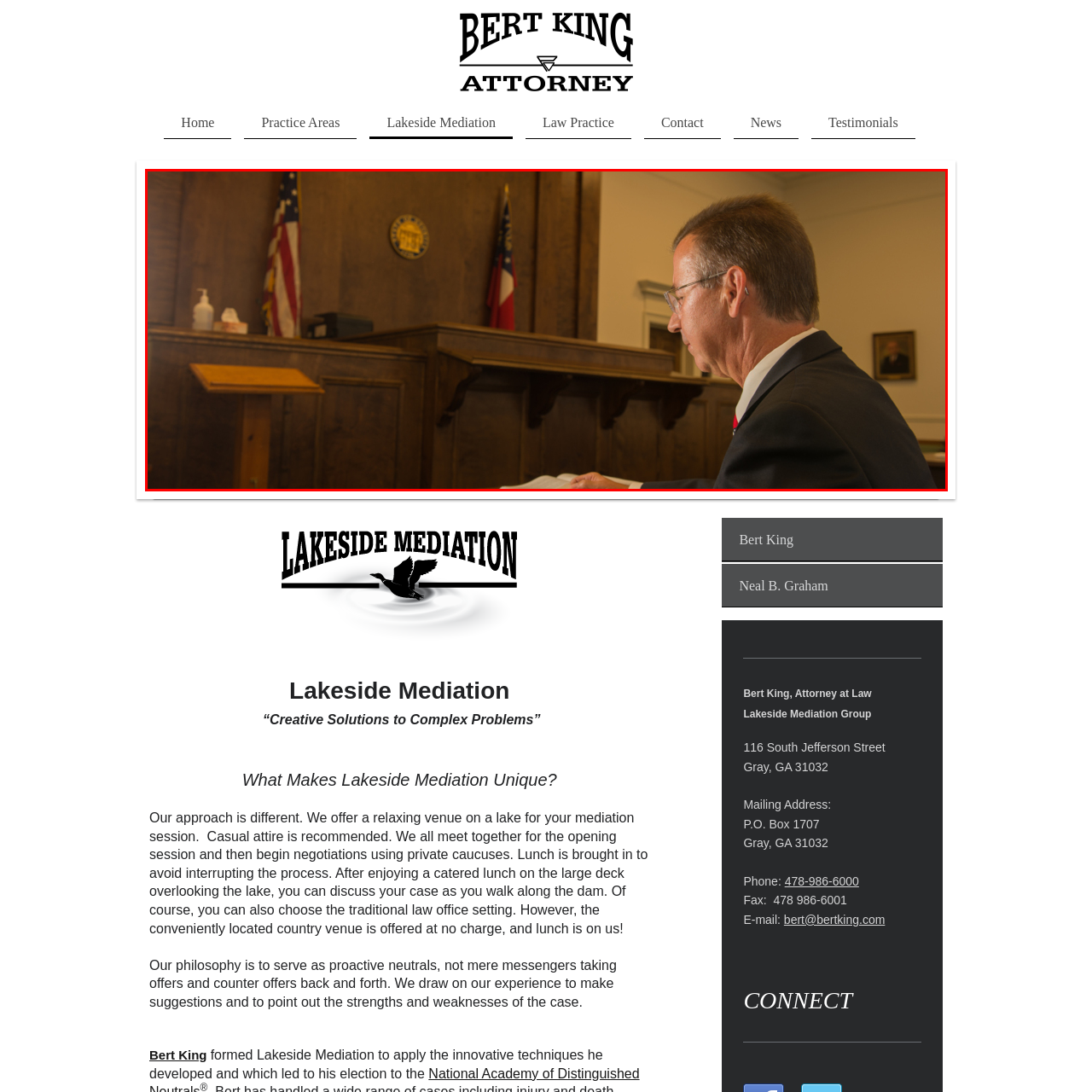What is mounted high on the wall?
Concentrate on the part of the image that is enclosed by the red bounding box and provide a detailed response to the question.

The circular emblem is mounted high on the wall, further asserting the official setting of the courtroom.